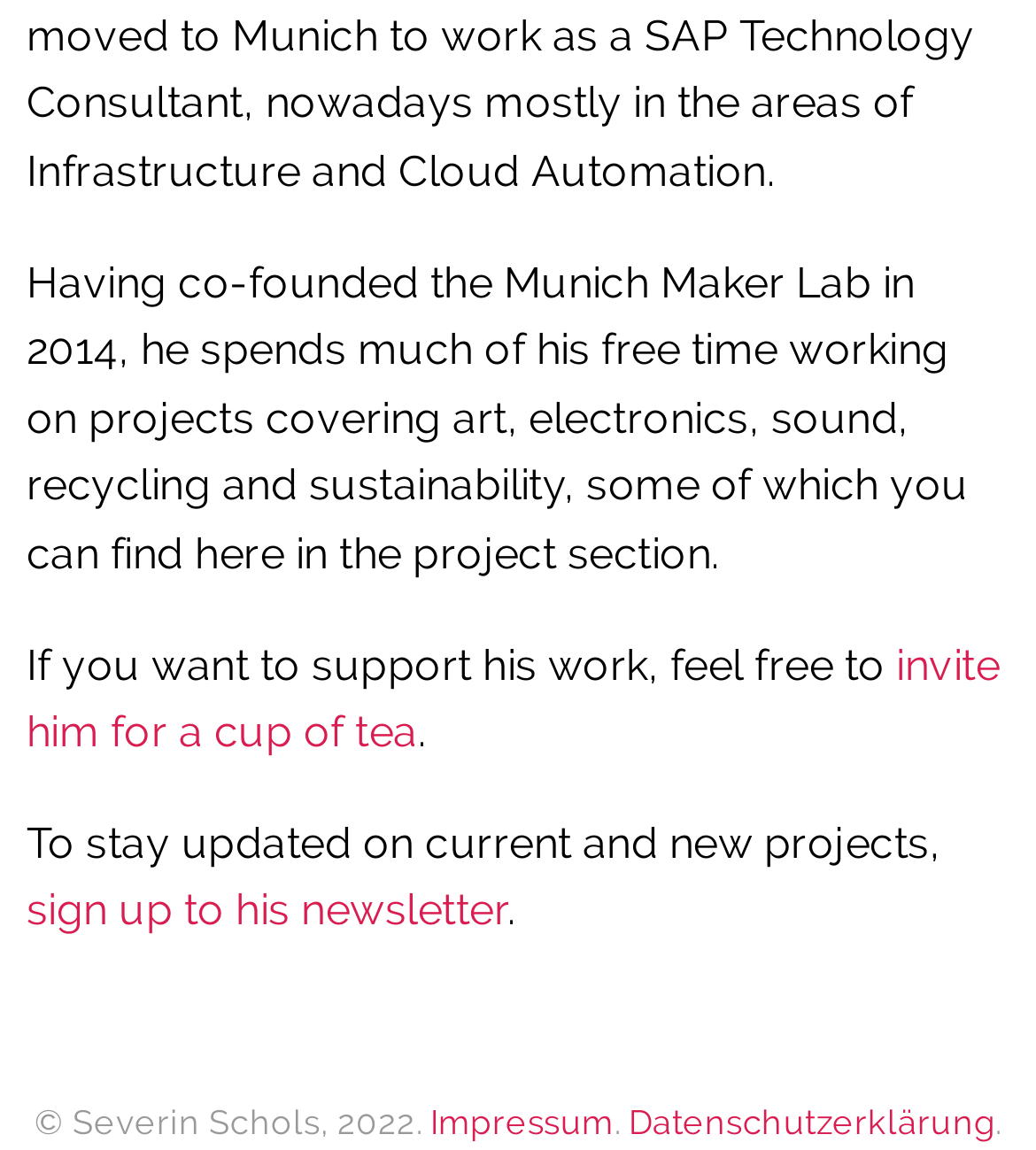Respond with a single word or phrase:
What is the founder's name?

Severin Schols